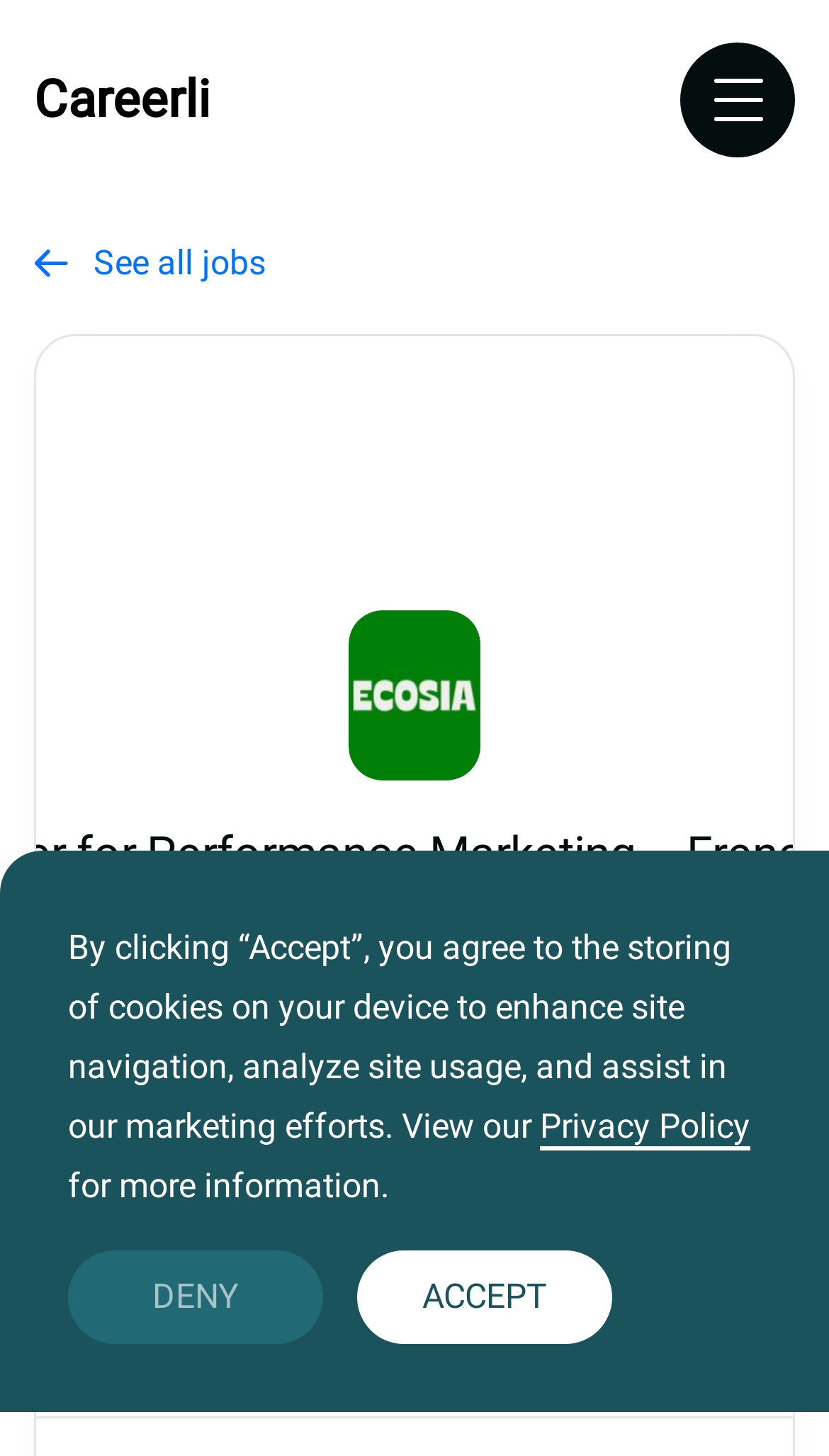Identify and provide the main heading of the webpage.

Copywriter for Performance Marketing – French Market